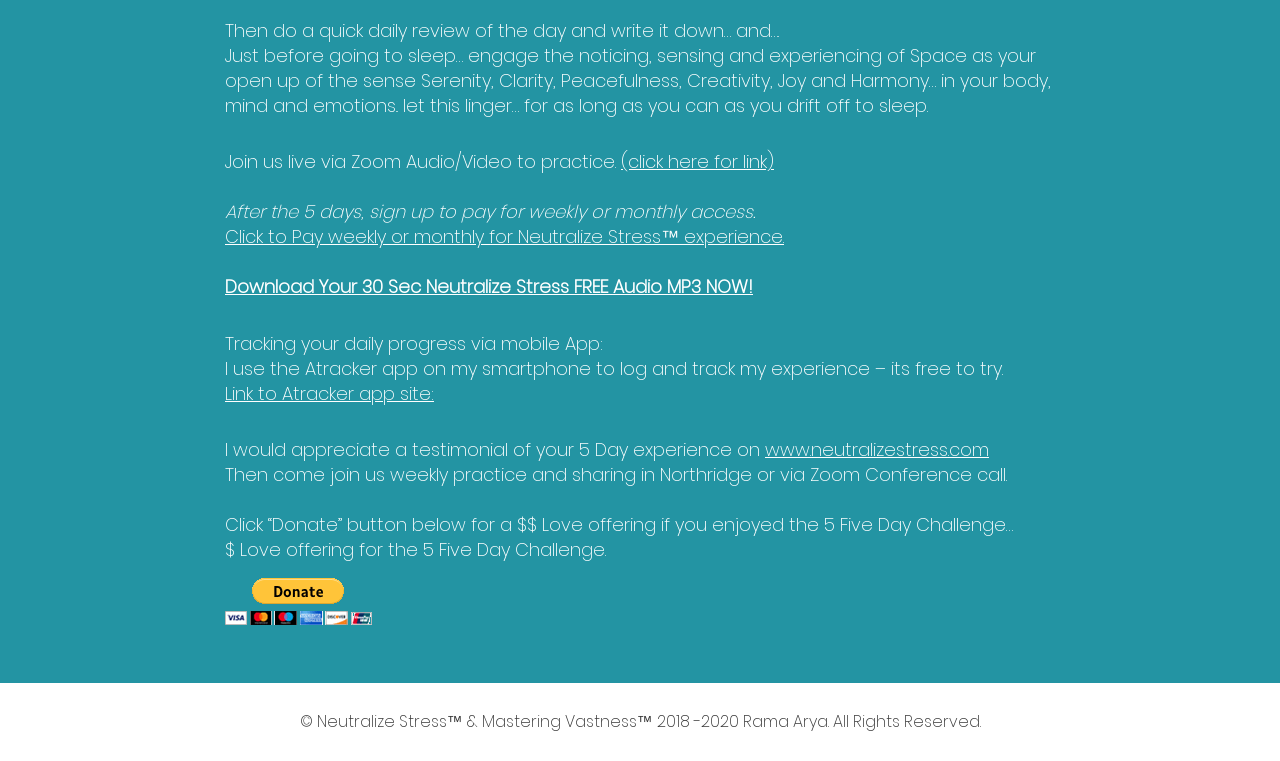What app can users use to track their daily progress? Using the information from the screenshot, answer with a single word or phrase.

Atracker app